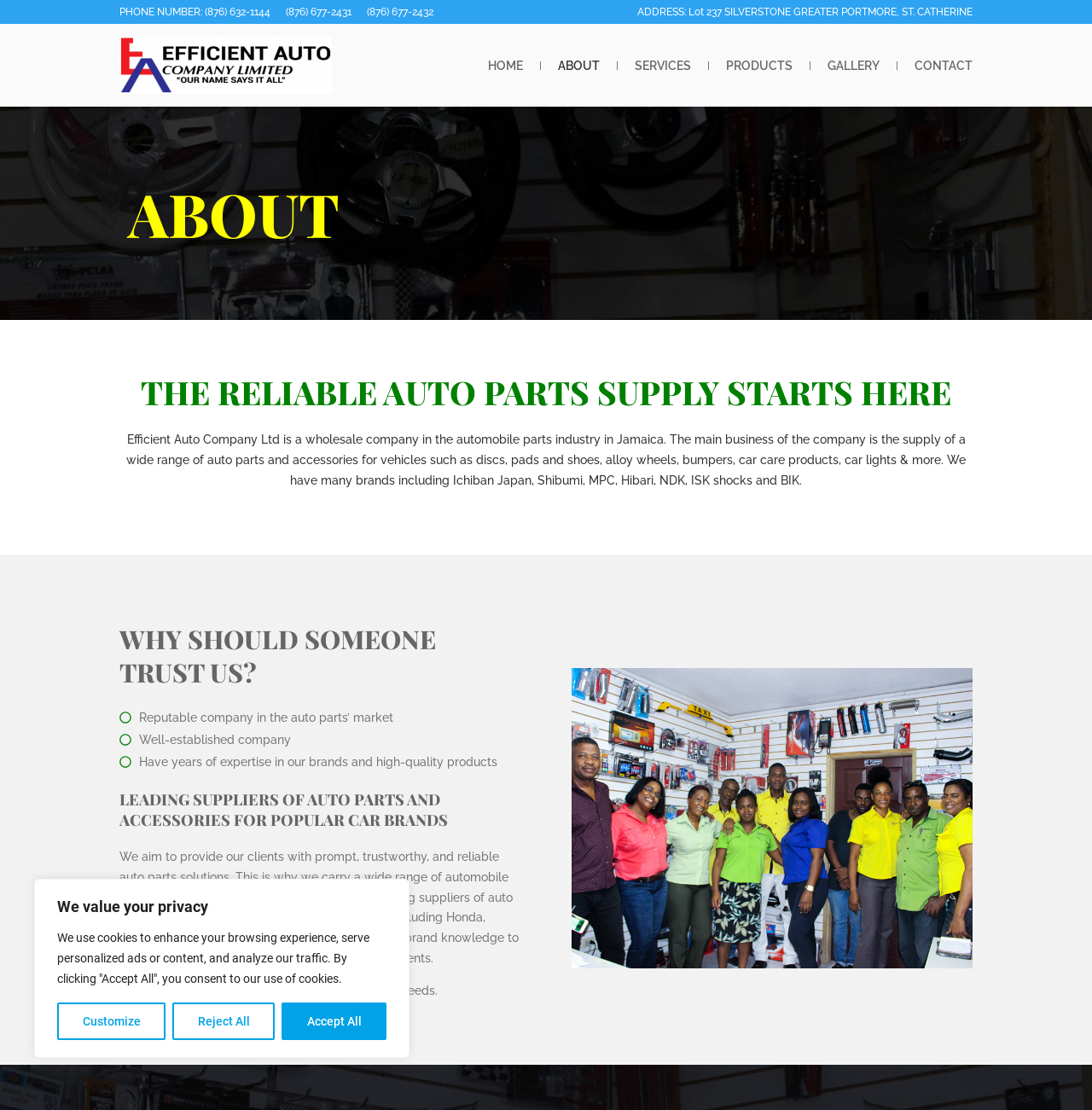Identify the bounding box of the UI component described as: "alt="Efficient Auto Company"".

[0.109, 0.033, 0.304, 0.085]